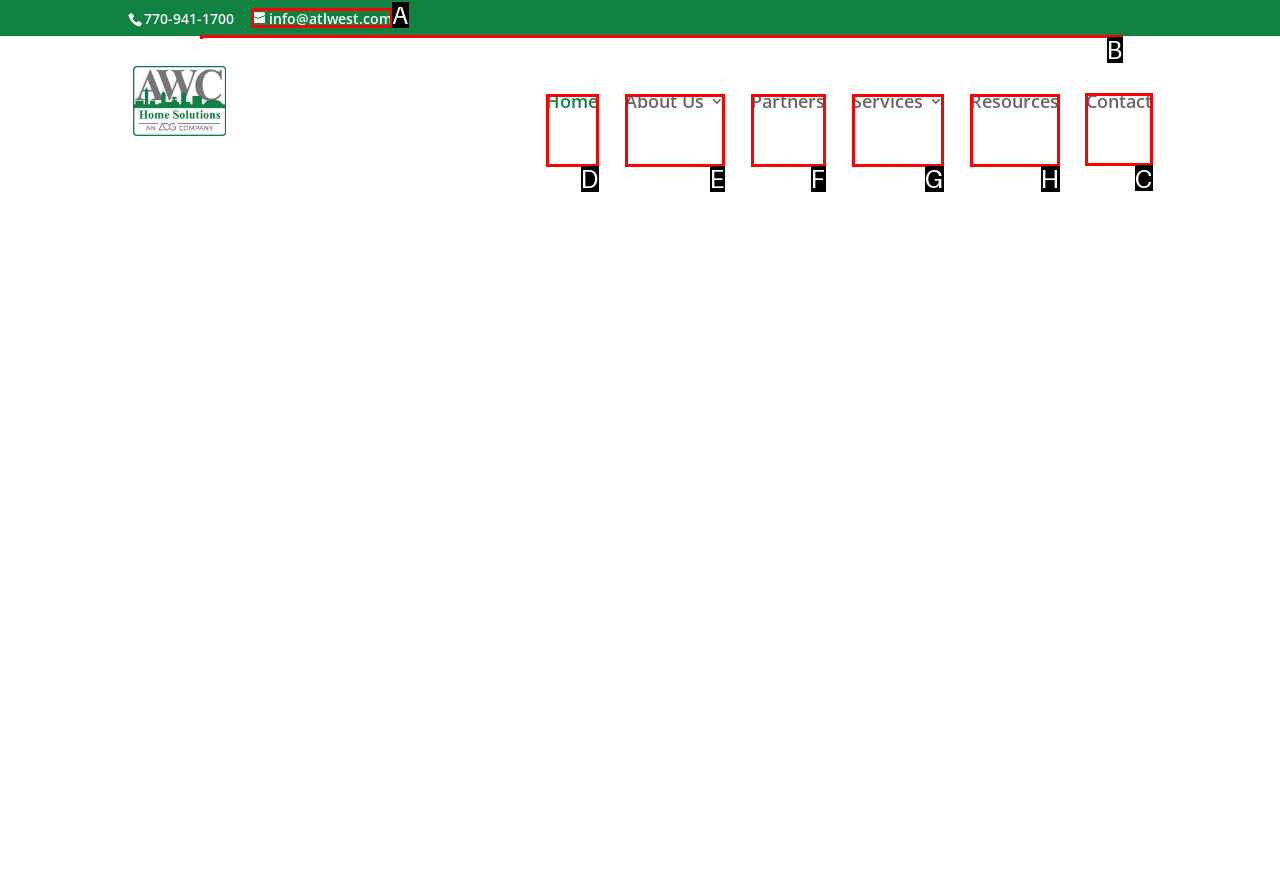Choose the HTML element you need to click to achieve the following task: contact us
Respond with the letter of the selected option from the given choices directly.

C